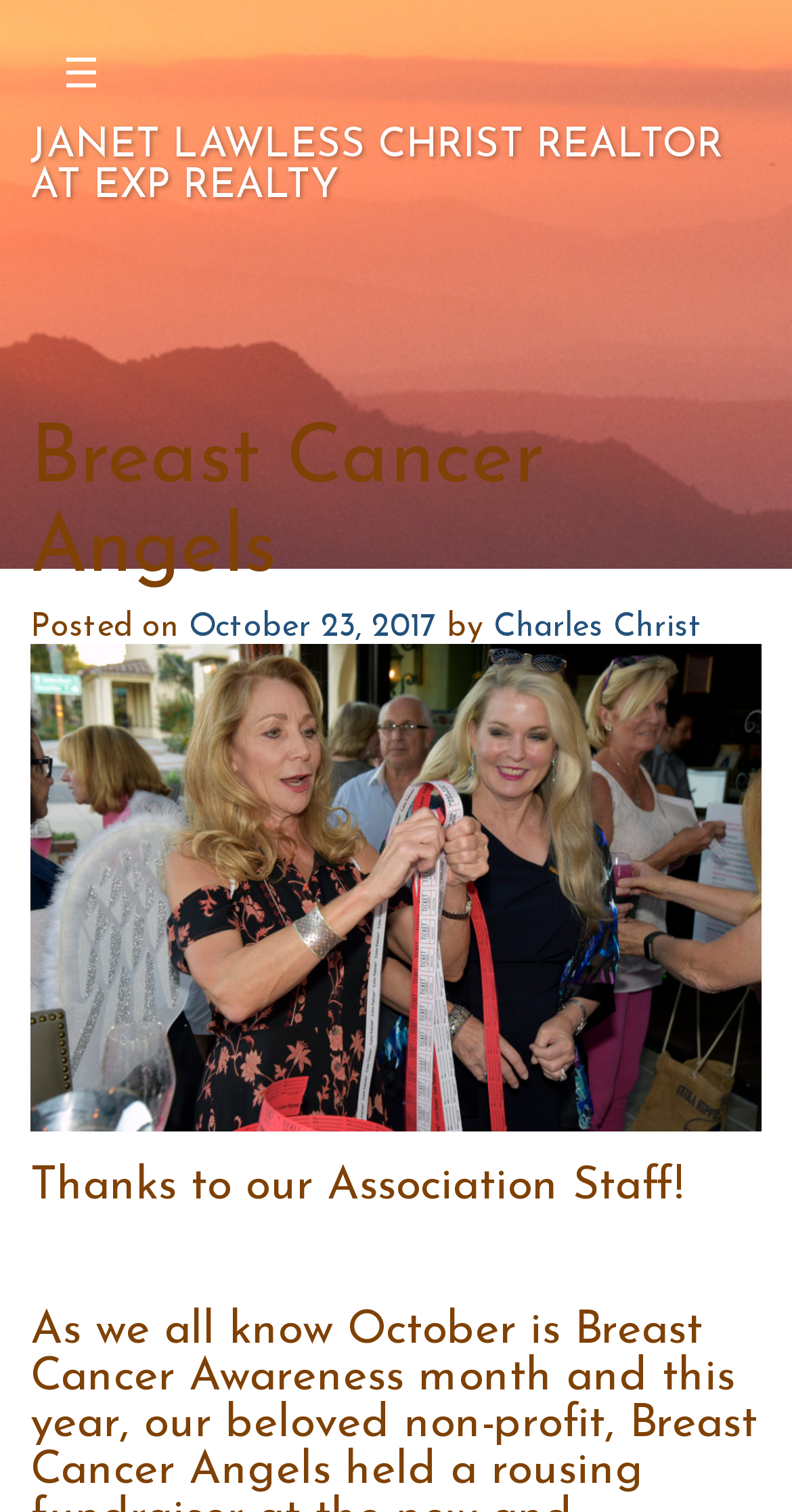What is the organization being thanked?
Please provide a comprehensive and detailed answer to the question.

The organization being thanked can be found in the static text 'Thanks to our Association Staff!' which is a child element of the header element.